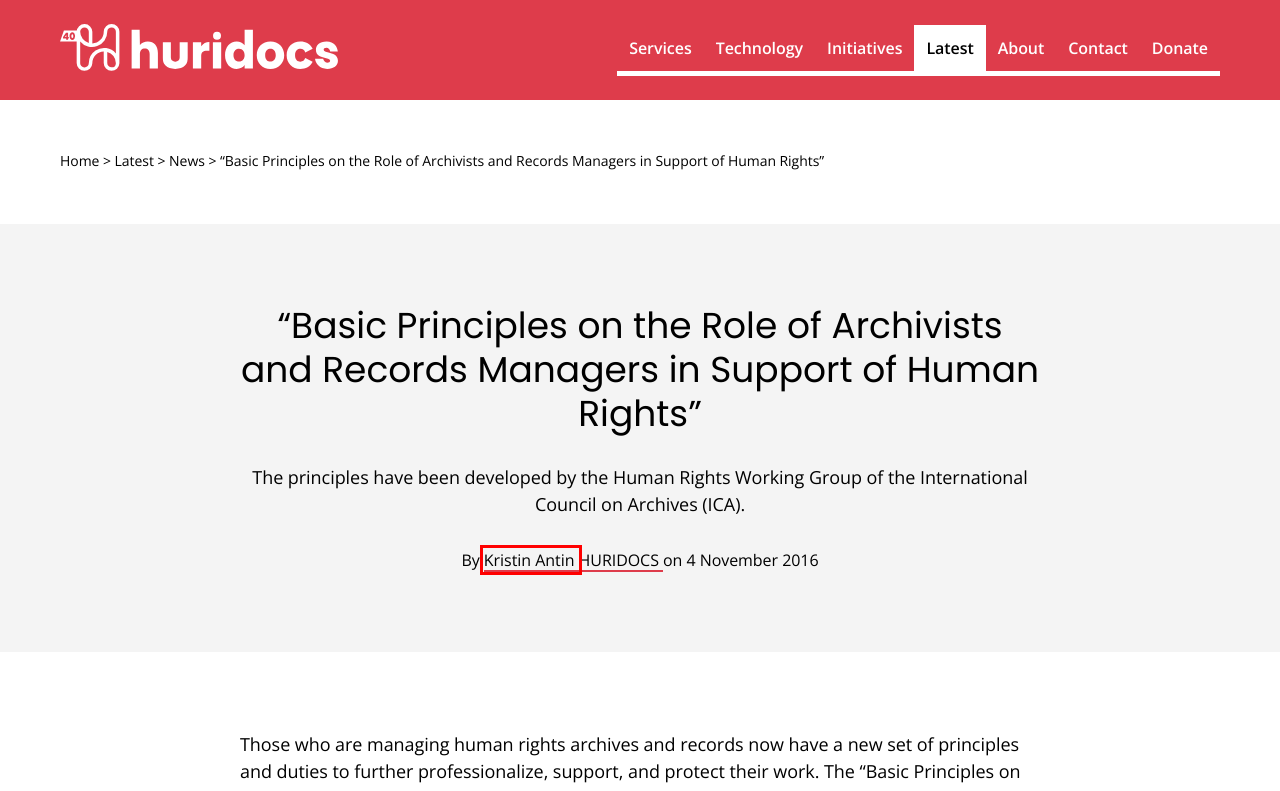Look at the screenshot of a webpage with a red bounding box and select the webpage description that best corresponds to the new page after clicking the element in the red box. Here are the options:
A. Kristin Antin, Author at HURIDOCS
B. About | HURIDOCS
C. Donate | HURIDOCS
D. Latest | HURIDOCS
E. Technology | HURIDOCS
F. HURIDOCS, Author at HURIDOCS
G. News Archives | HURIDOCS
H. Initiatives | HURIDOCS

A